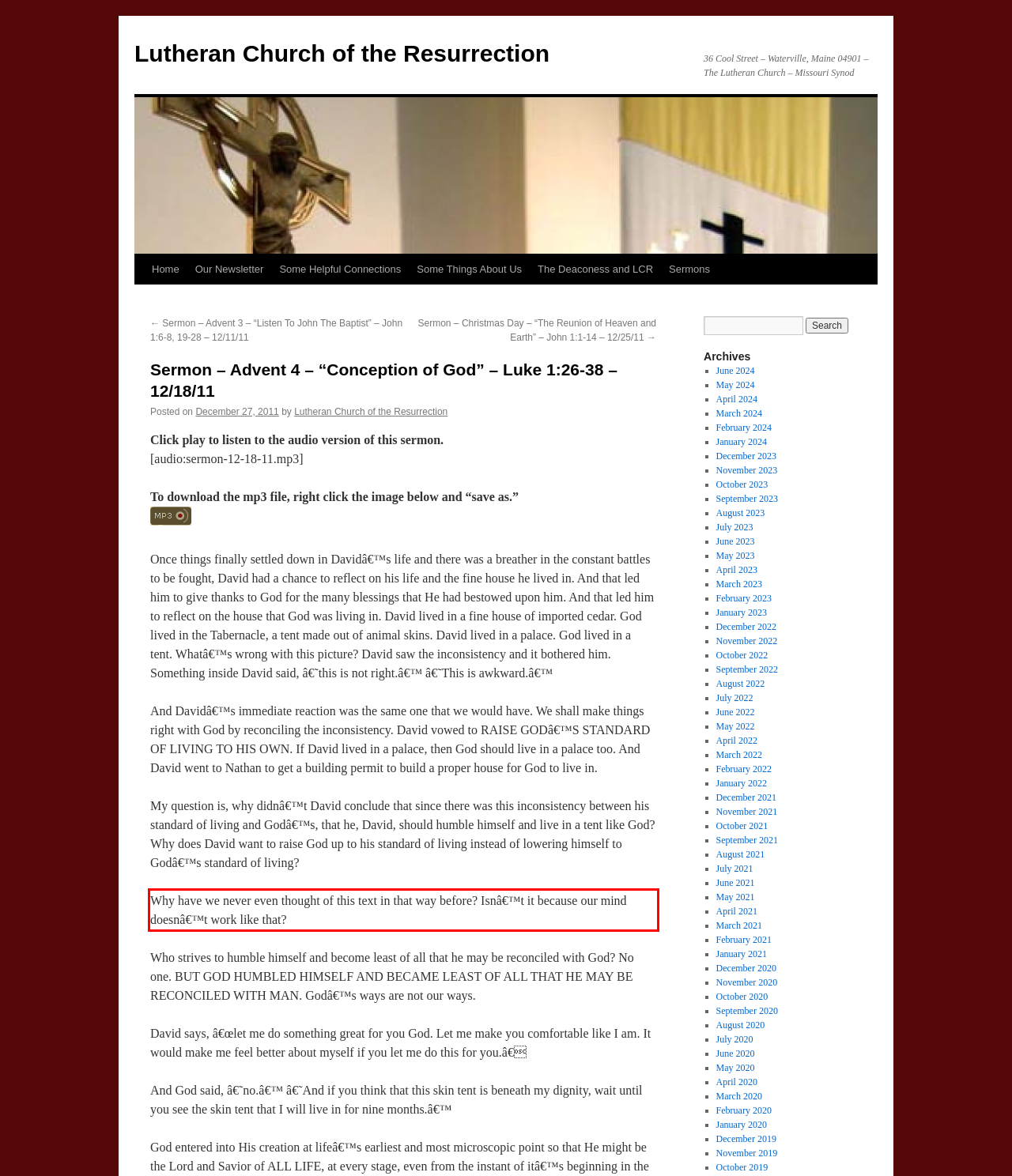Given a screenshot of a webpage, locate the red bounding box and extract the text it encloses.

Why have we never even thought of this text in that way before? Isnâ€™t it because our mind doesnâ€™t work like that?